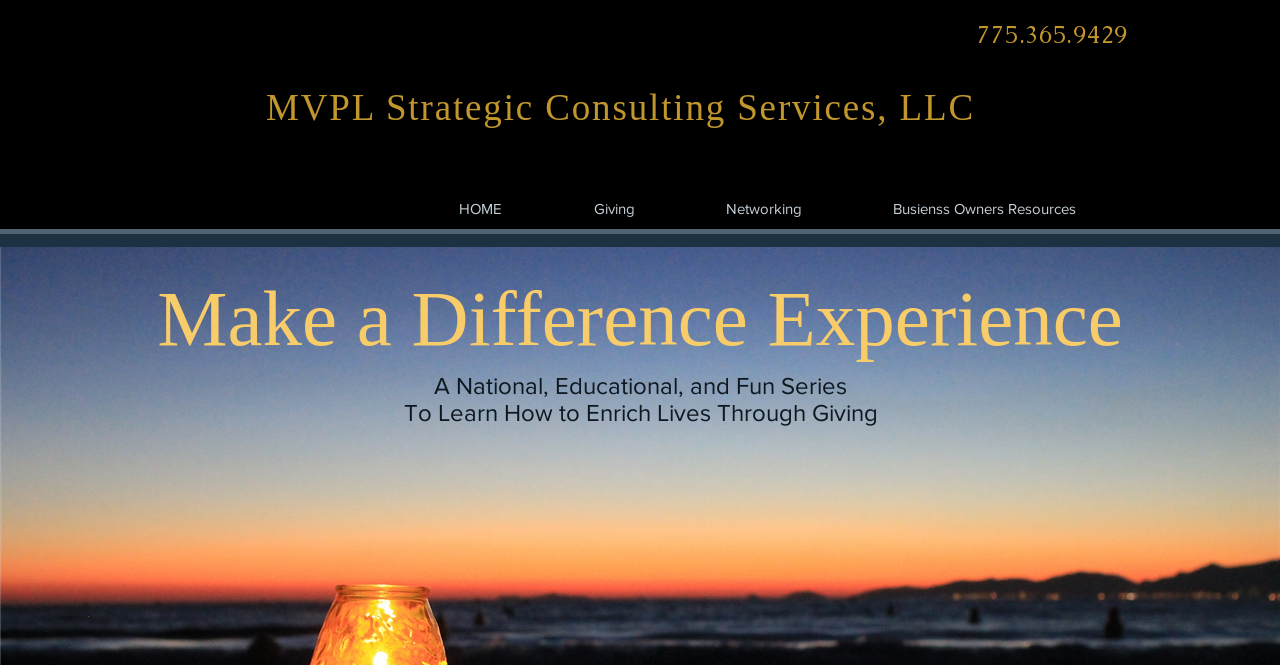What is the purpose of the 'Make a Difference Experience'?
Provide an in-depth answer to the question, covering all aspects.

I found the purpose of the 'Make a Difference Experience' by reading the StaticText element below the heading 'Make a Difference Experience', which says 'To Learn How to Enrich Lives Through Giving'.